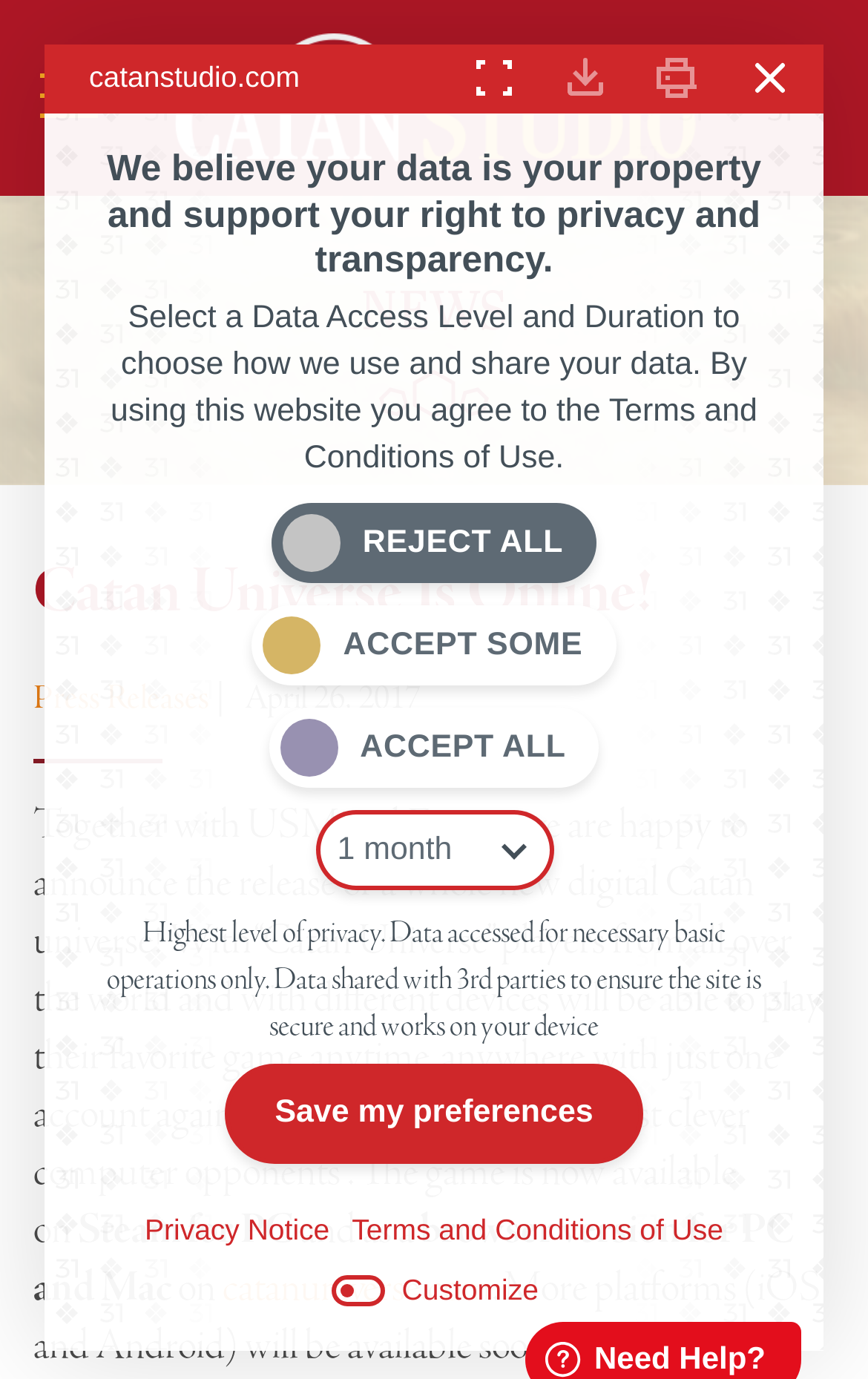Please find the bounding box coordinates of the section that needs to be clicked to achieve this instruction: "go to July 2022 archives".

None